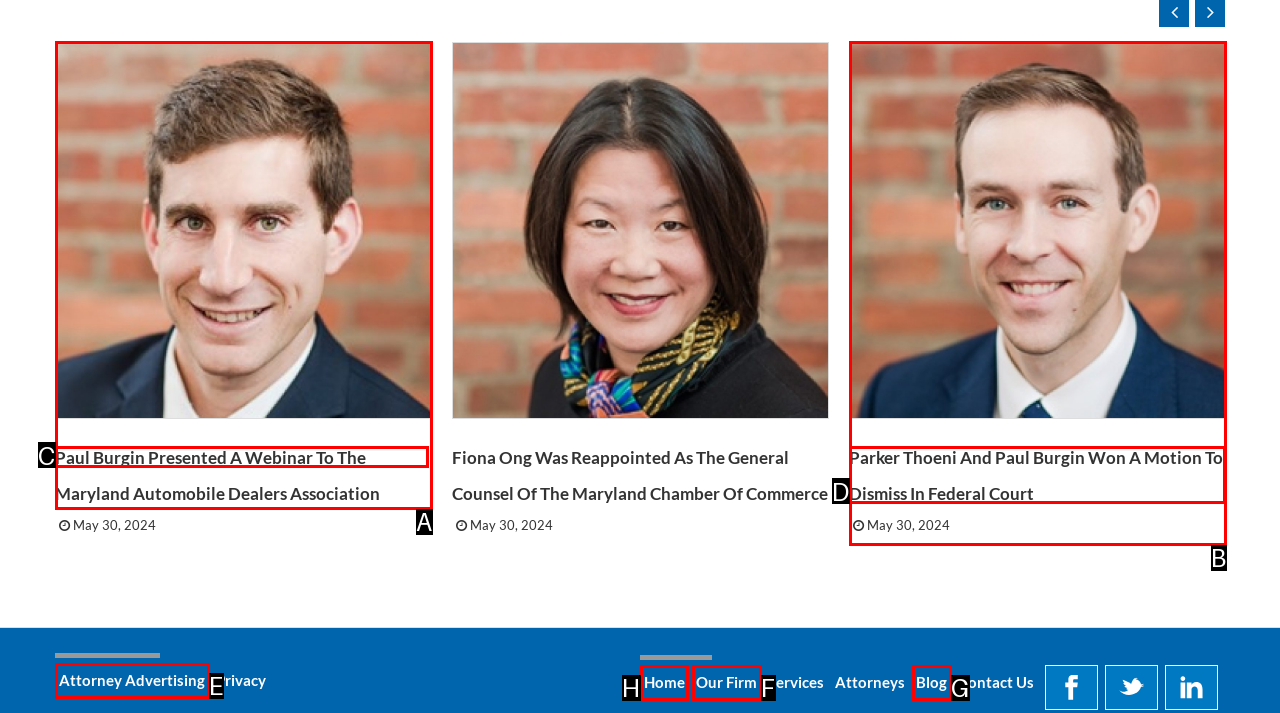Show which HTML element I need to click to perform this task: Go to the 'Home' page Answer with the letter of the correct choice.

H